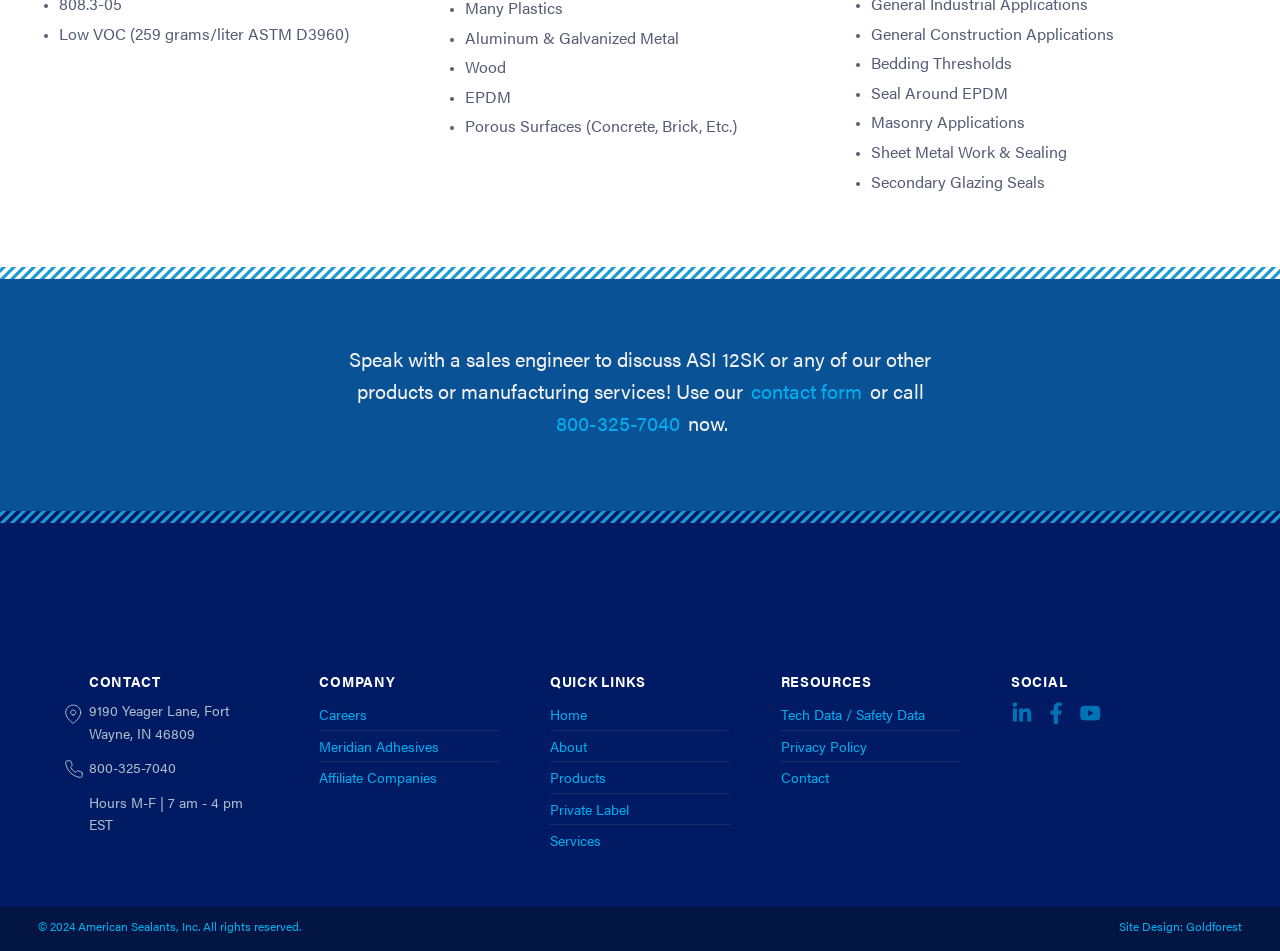Could you indicate the bounding box coordinates of the region to click in order to complete this instruction: "Check the tech data and safety data".

[0.61, 0.735, 0.75, 0.767]